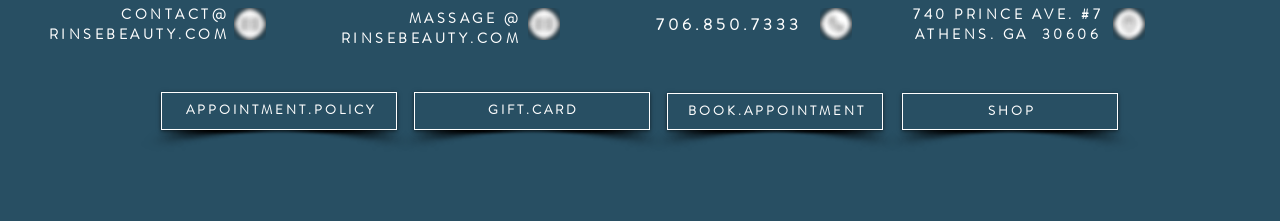How many social media links are there?
Based on the image, provide your answer in one word or phrase.

2